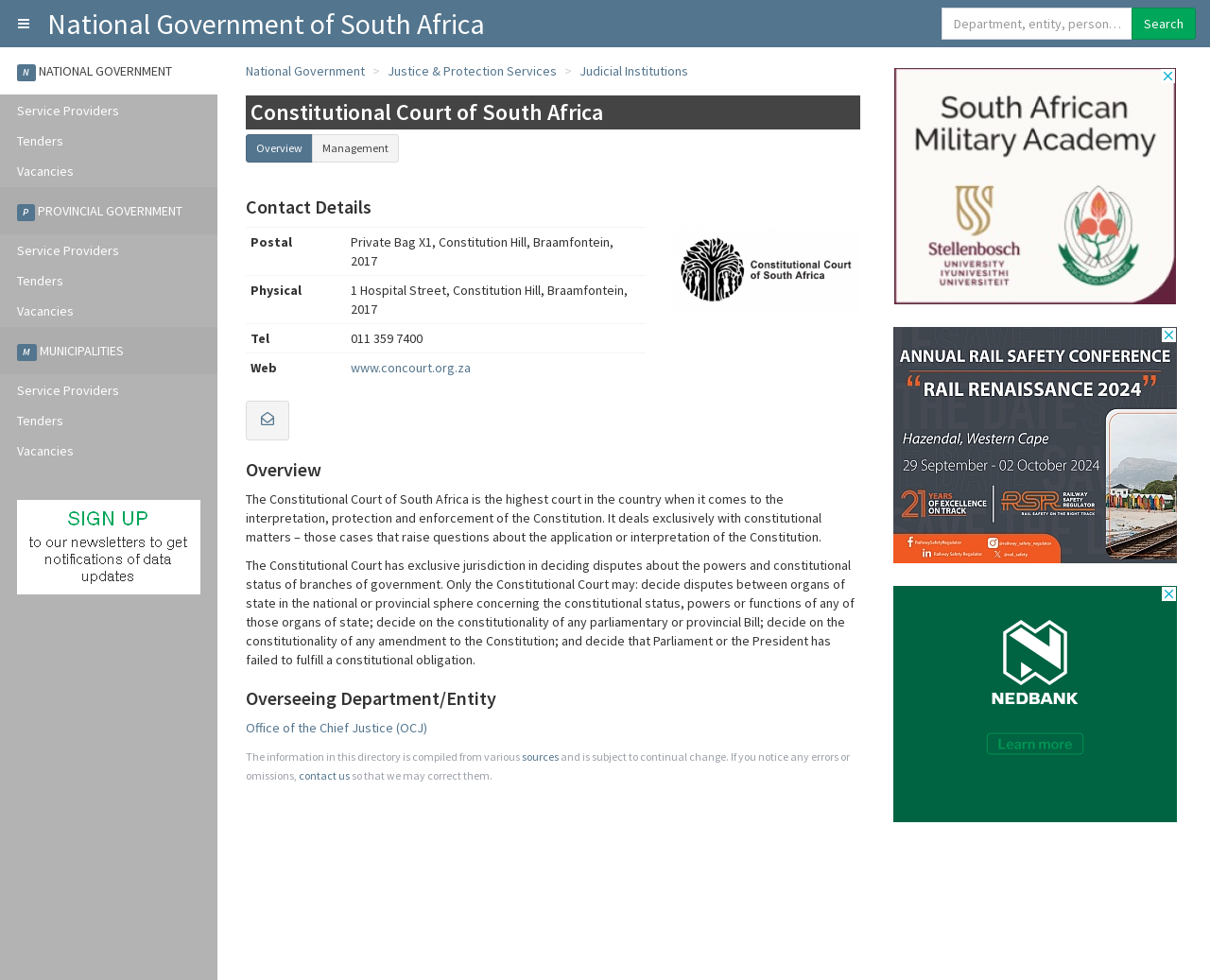Could you please study the image and provide a detailed answer to the question:
What is the telephone number of the Constitutional Court?

The telephone number is mentioned in the 'Contact Details' section of the webpage, in the table with the row header 'Tel'.